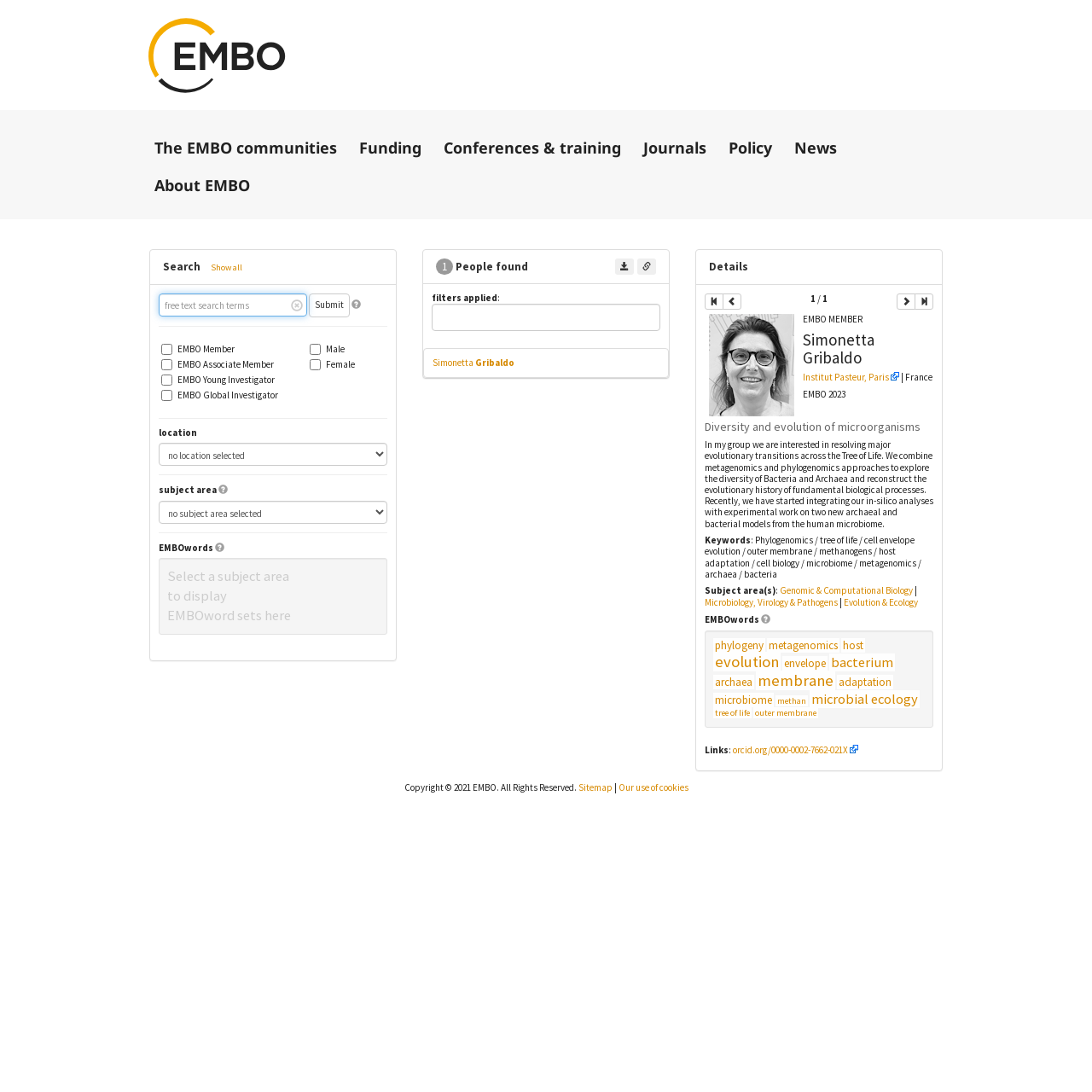Find the bounding box coordinates for the UI element whose description is: "Show all". The coordinates should be four float numbers between 0 and 1, in the format [left, top, right, bottom].

[0.193, 0.24, 0.222, 0.25]